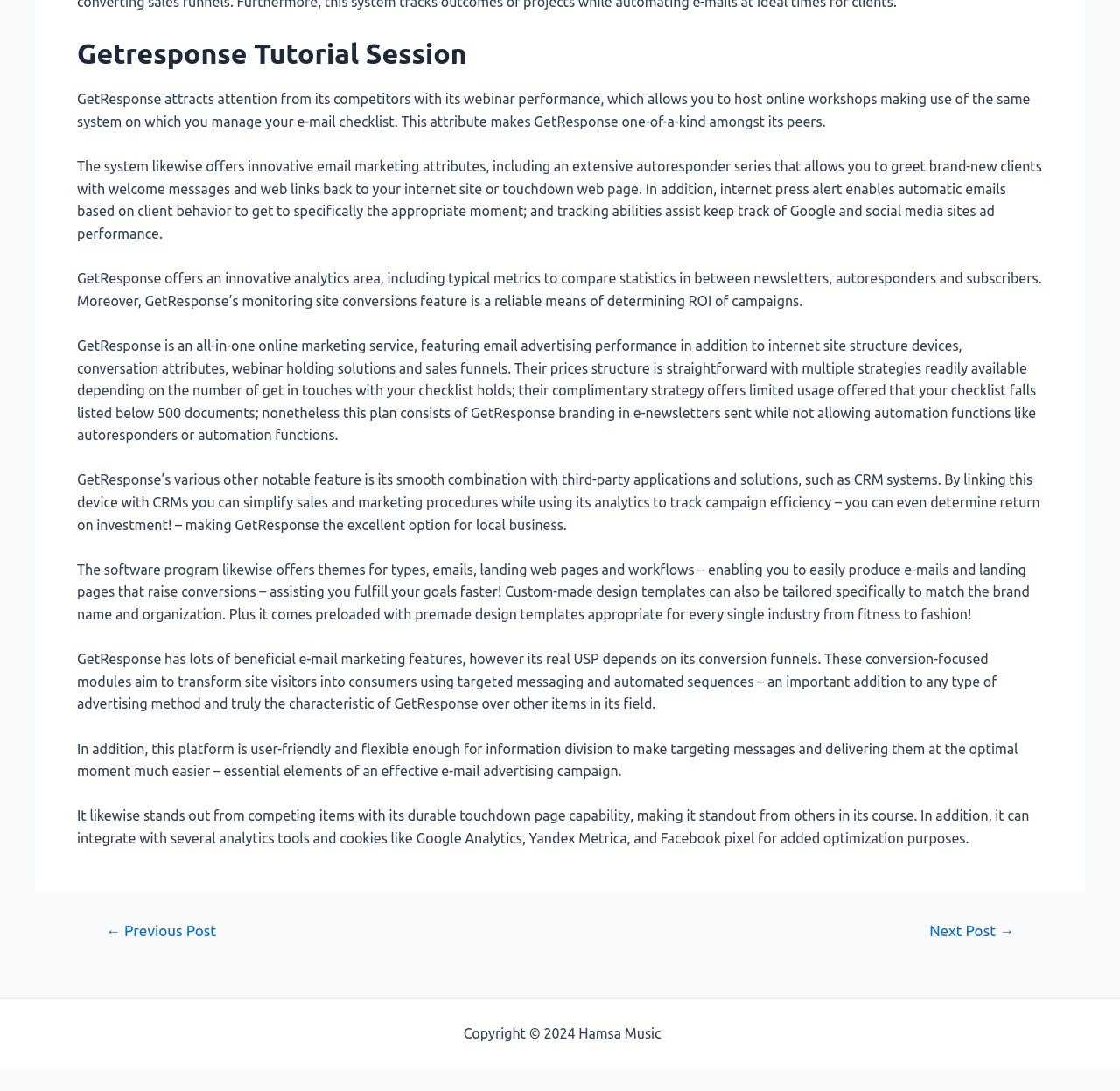Please provide a brief answer to the following inquiry using a single word or phrase:
What is the purpose of GetResponse's conversion funnels?

Convert site visitors into customers